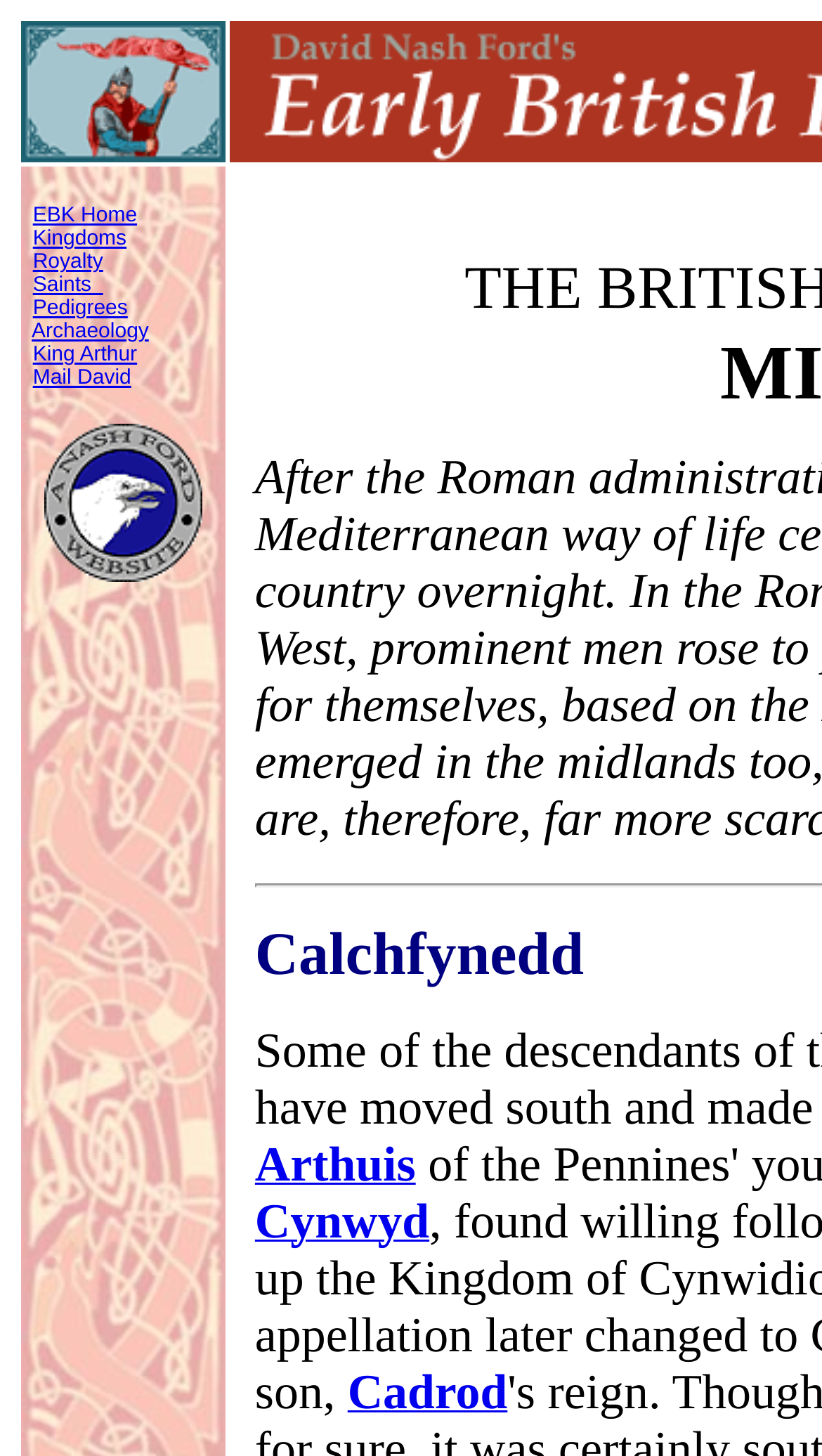Please find the bounding box coordinates in the format (top-left x, top-left y, bottom-right x, bottom-right y) for the given element description. Ensure the coordinates are floating point numbers between 0 and 1. Description: EBK Home

[0.04, 0.14, 0.167, 0.156]